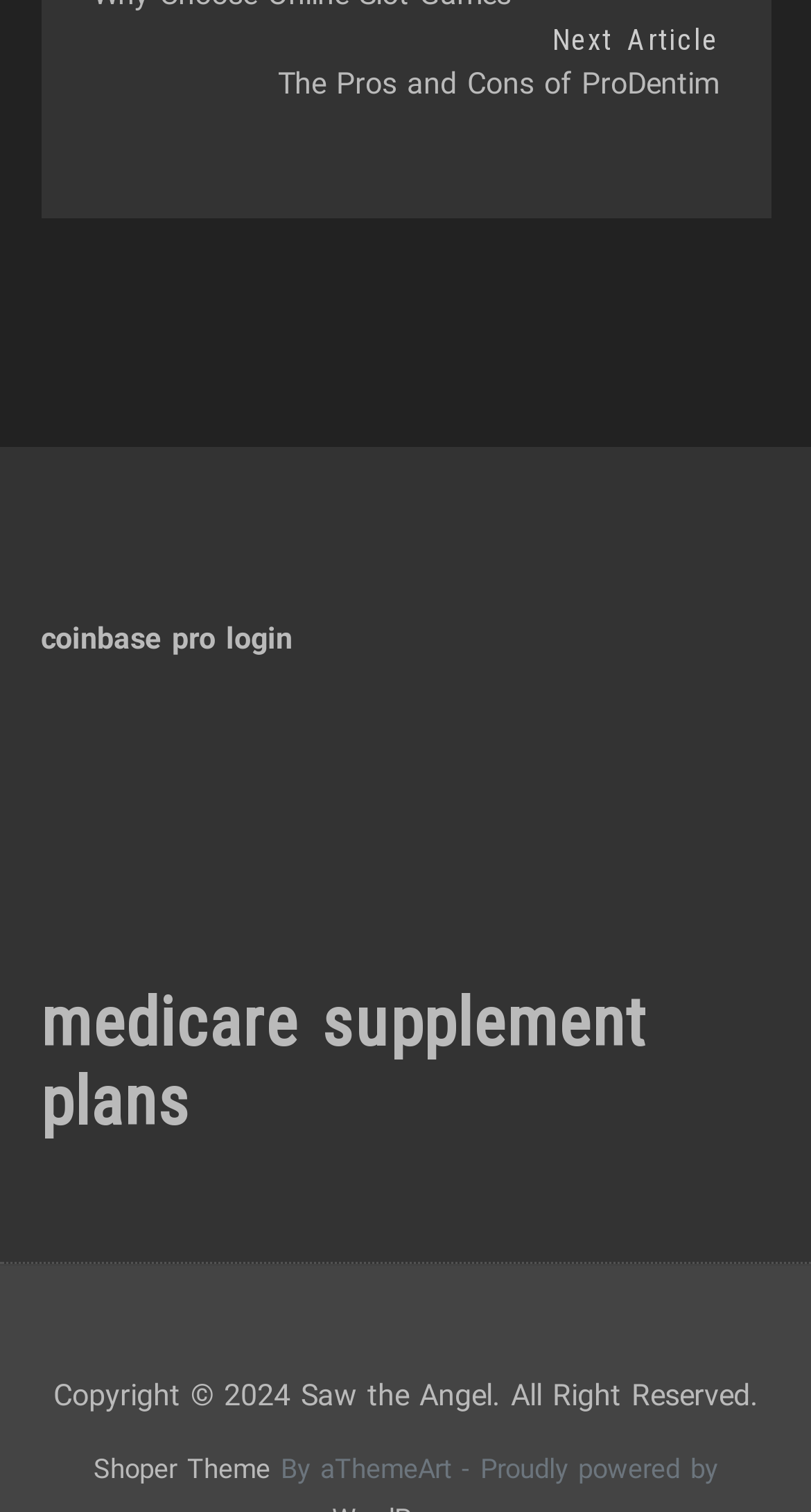Return the bounding box coordinates of the UI element that corresponds to this description: "Shoper Theme". The coordinates must be given as four float numbers in the range of 0 and 1, [left, top, right, bottom].

[0.115, 0.961, 0.333, 0.982]